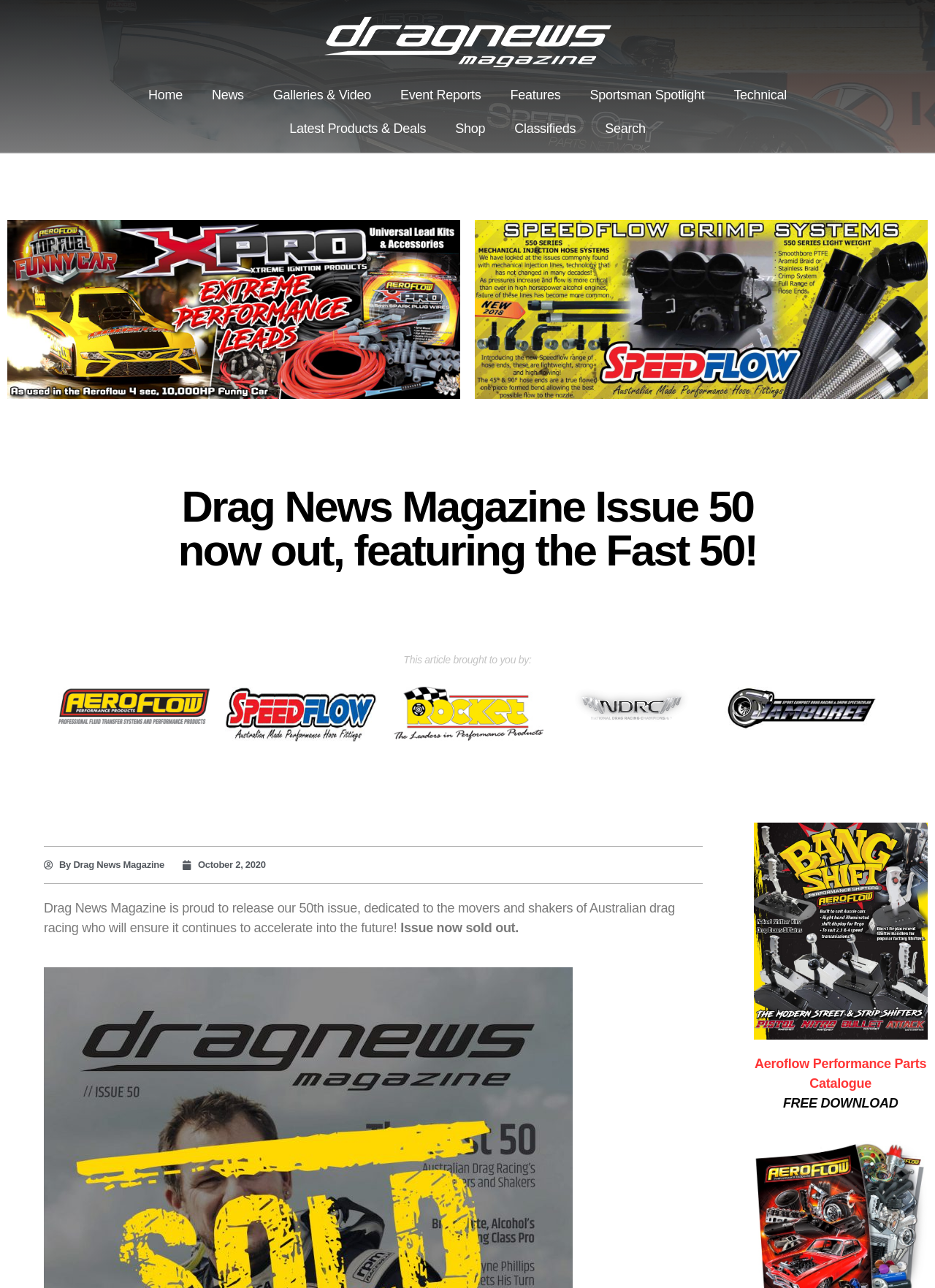Determine the bounding box of the UI component based on this description: "News". The bounding box coordinates should be four float values between 0 and 1, i.e., [left, top, right, bottom].

[0.211, 0.061, 0.276, 0.087]